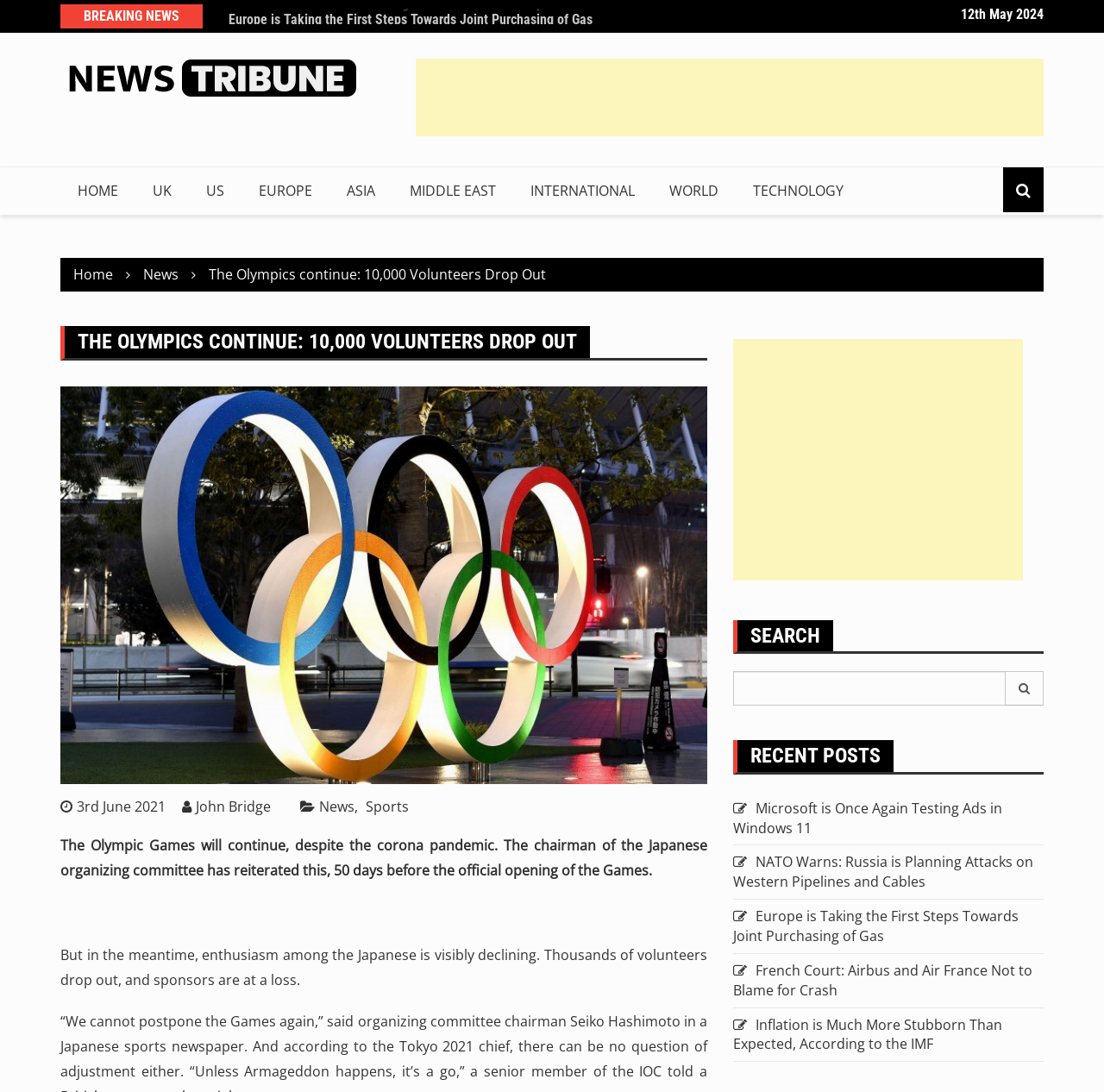Kindly determine the bounding box coordinates for the area that needs to be clicked to execute this instruction: "View the recent post about Microsoft".

[0.664, 0.731, 0.908, 0.767]